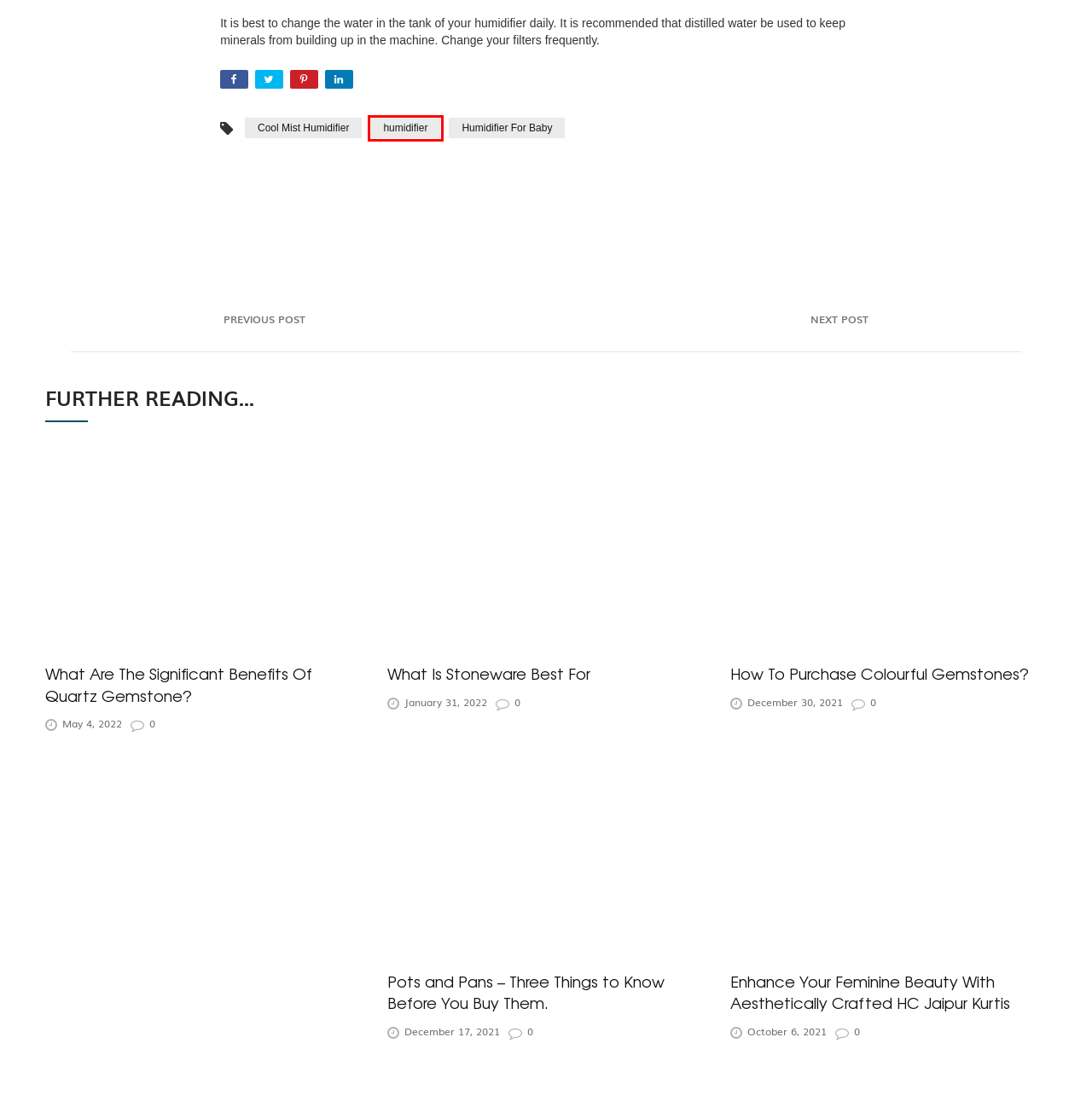Given a webpage screenshot with a red bounding box around a UI element, choose the webpage description that best matches the new webpage after clicking the element within the bounding box. Here are the candidates:
A. Blue Quartz | Amethyst Quartz
B. Cool Mist Humidifier - Article Entry
C. How To Purchase Colourful Gemstones?
D. Enhance Your Feminine Beauty With Aesthetically Crafted HC Jaipur Kurtis
E. Humidifier For Baby - Article Entry
F. humidifier - Article Entry
G. What Is Stoneware Best For
H. Dental braces: How To Choose The Best Braces Colors?

F